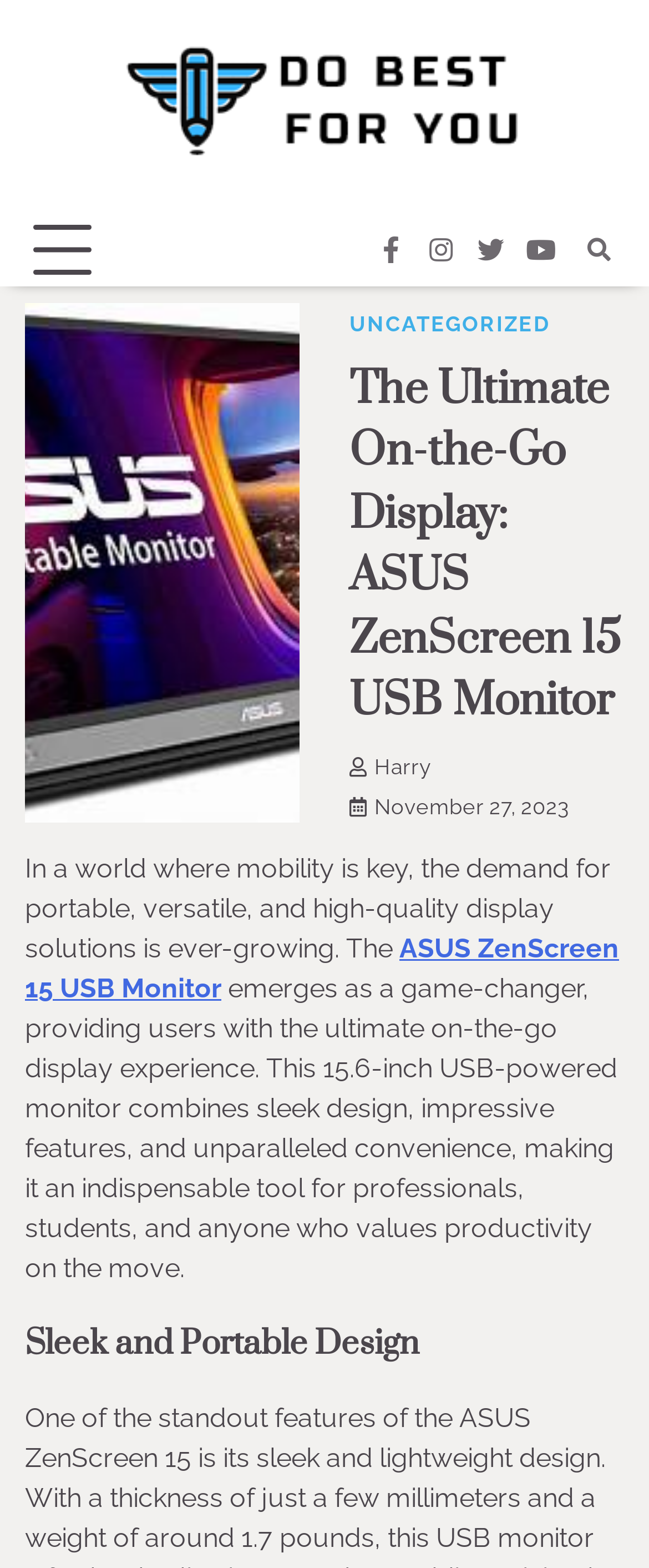What is the size of the monitor?
Provide a one-word or short-phrase answer based on the image.

15.6-inch